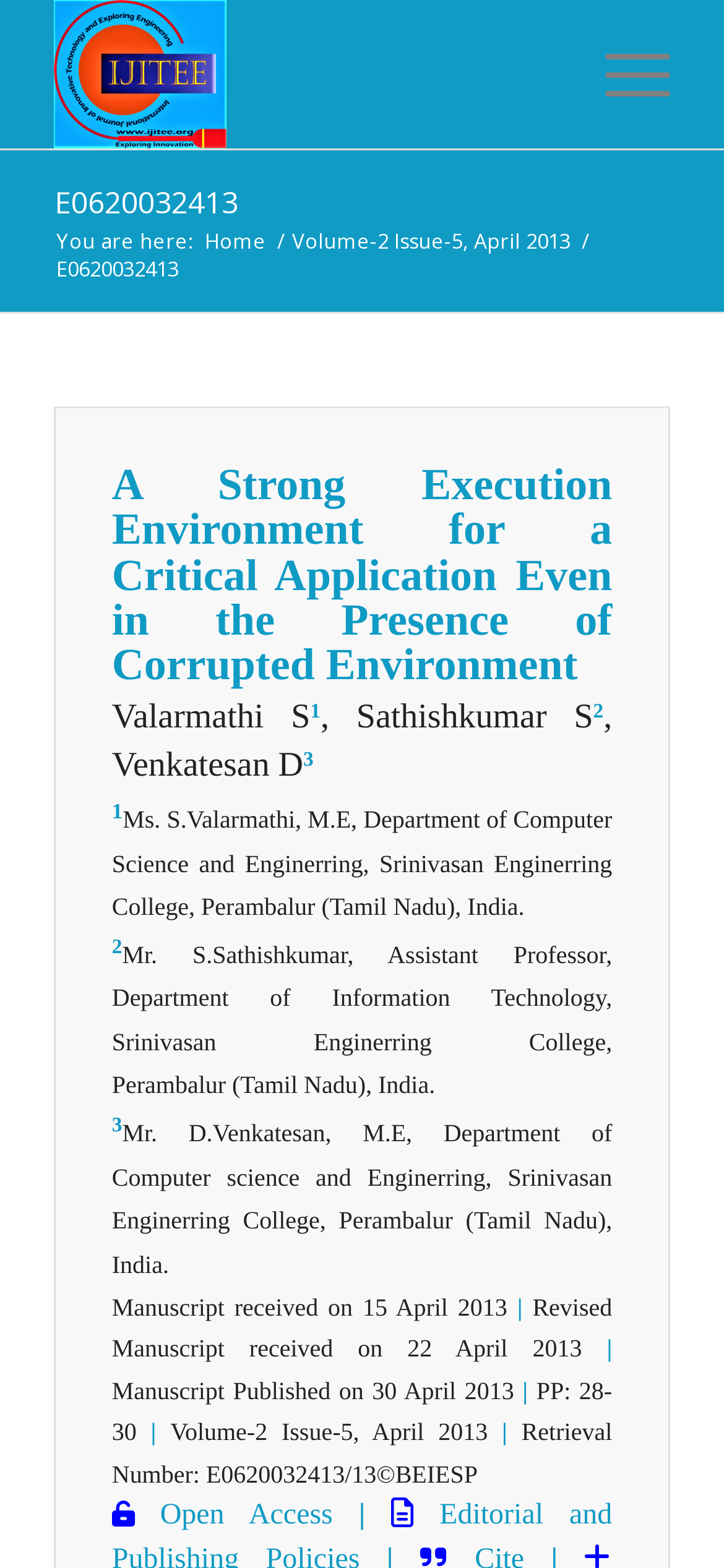Refer to the image and answer the question with as much detail as possible: What is the retrieval number of the article?

The retrieval number of the article can be found at the bottom of the webpage, where it is written as 'Retrieval Number: E0620032413/13©BEIESP'. This section is located below the article metadata section.